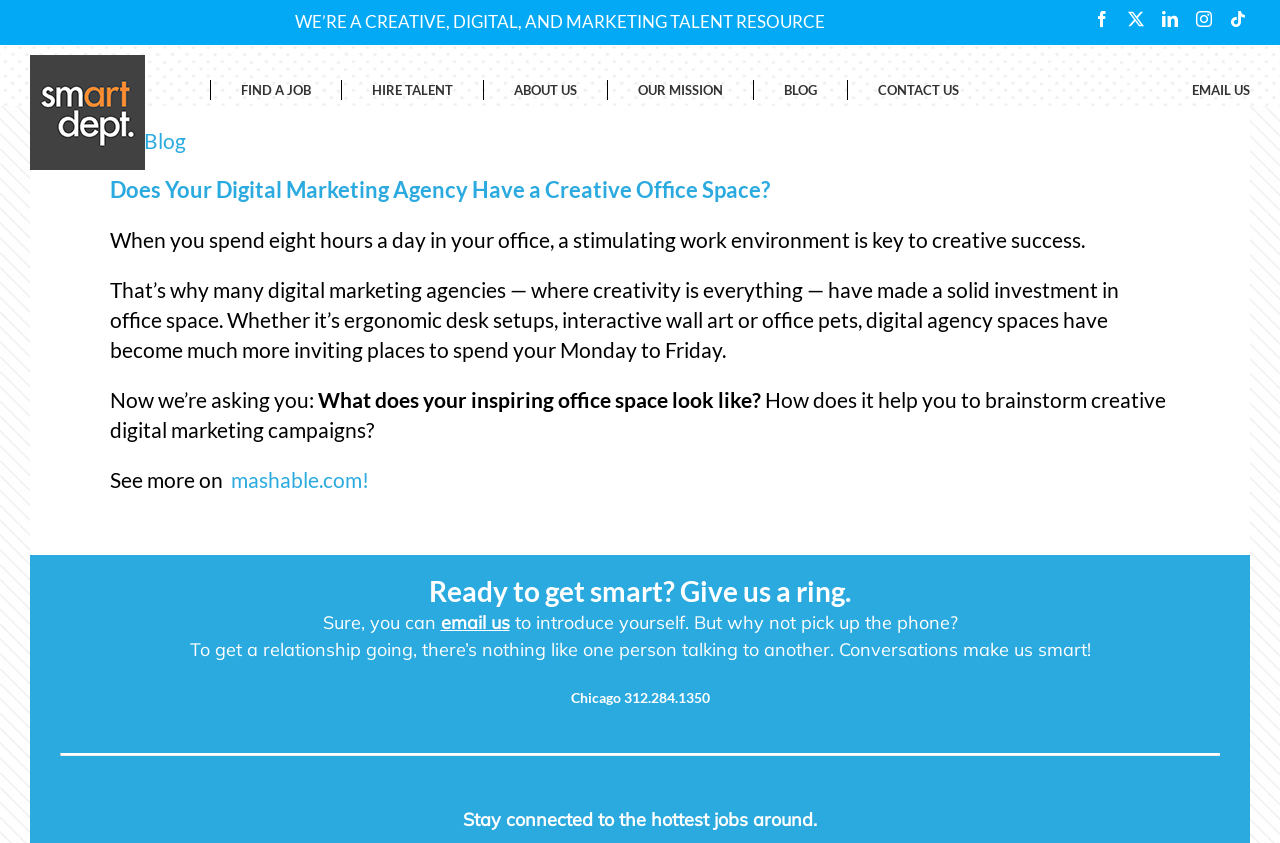How can one get in touch with the company?
Utilize the image to construct a detailed and well-explained answer.

One can get in touch with the company by either calling them at 312.284.1350 (for the Chicago office) or by emailing them, as indicated by the 'email us' link and the phone number provided at the bottom of the page.